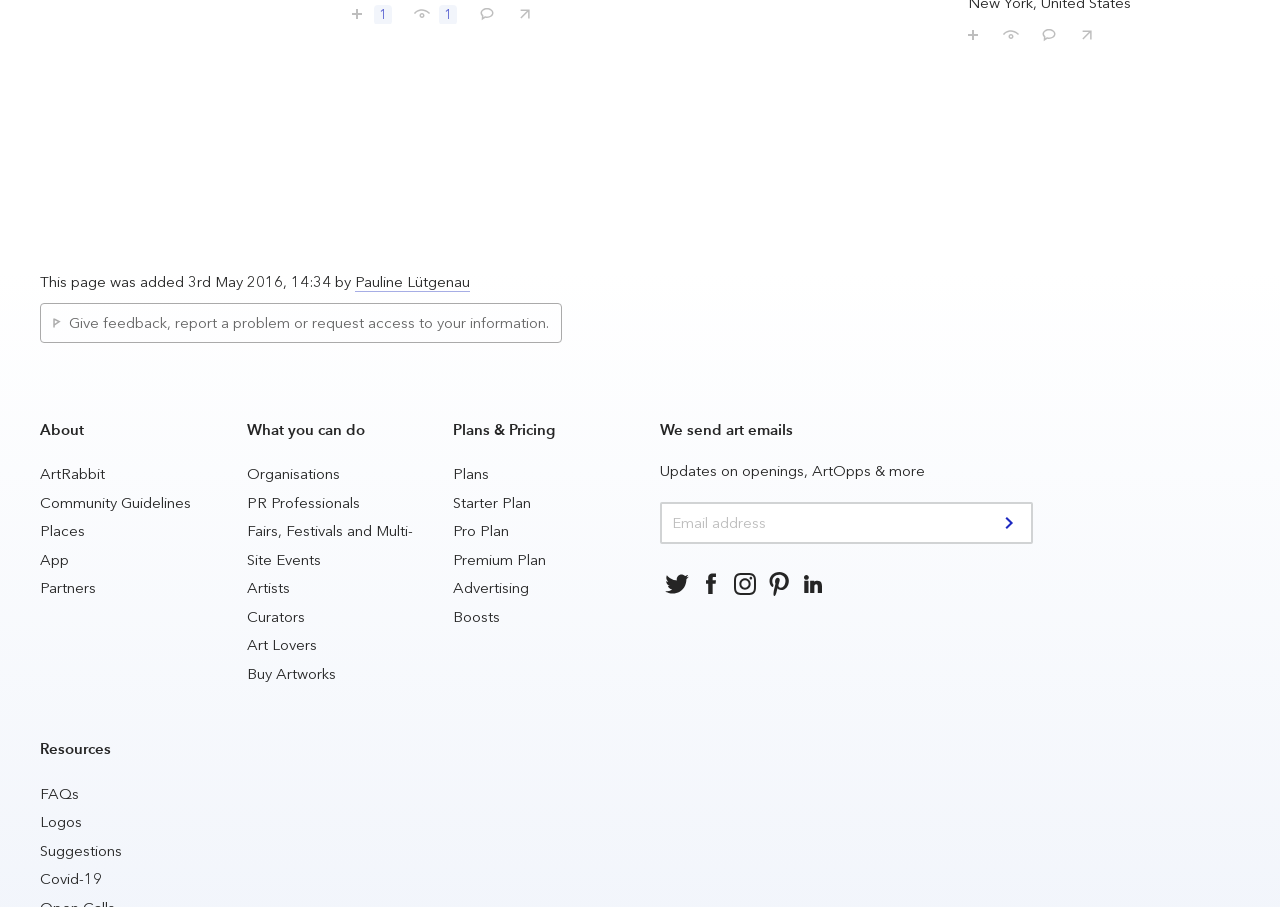Who added this page?
Please respond to the question with a detailed and well-explained answer.

The static text 'This page was added 3rd May 2016, 14:34 by' is followed by a link 'Pauline Lütgenau', suggesting that Pauline Lütgenau is the person who added this page.